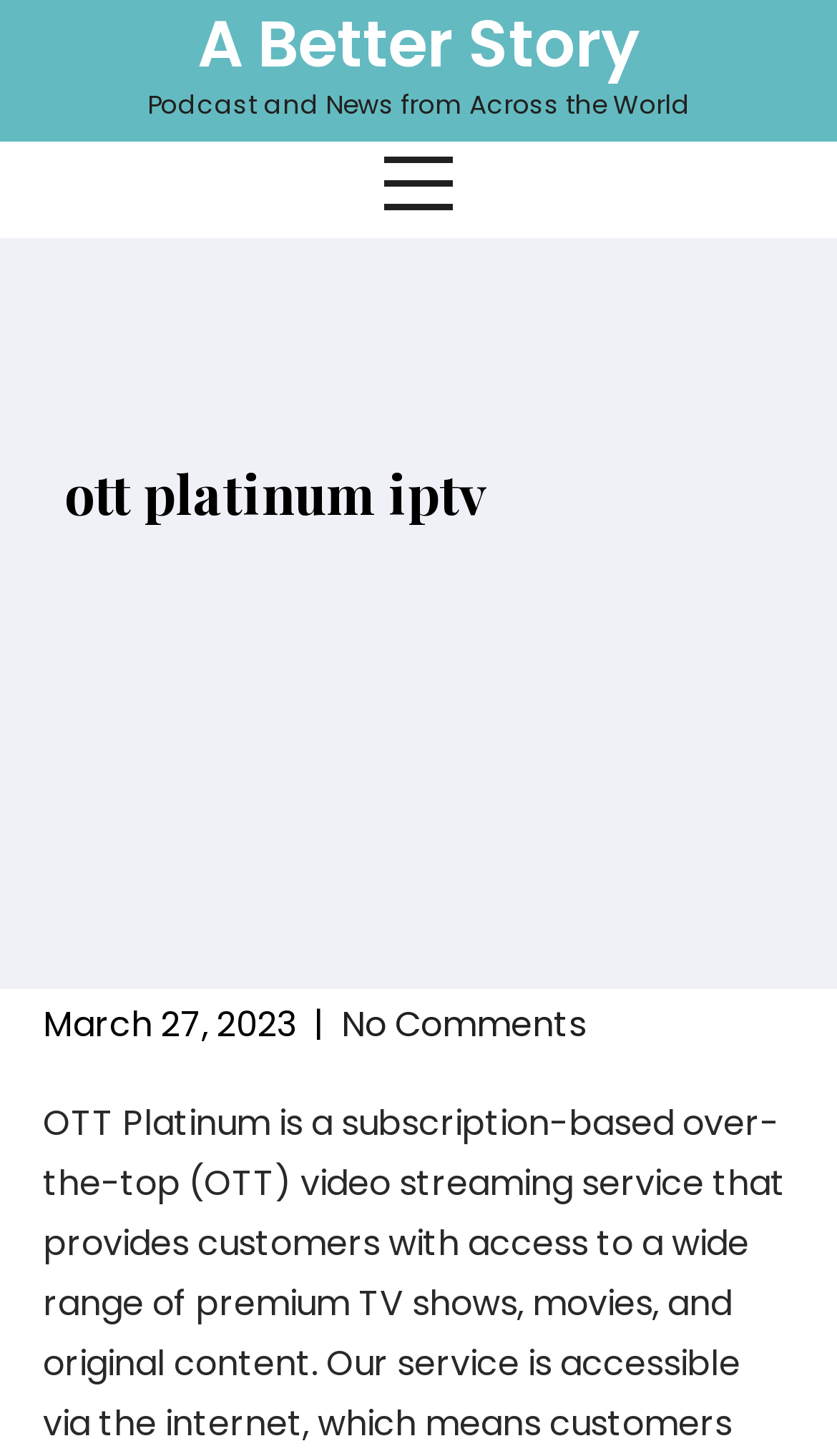Provide a comprehensive description of the webpage.

The webpage is titled "ott platinum iptv – A Better Story" and appears to be a podcast or news website. At the top, there is a link to "A Better Story Podcast and News from Across the World" with a heading "A Better Story" situated directly below it. 

Below the title, there is a button, but its purpose is unclear as it has no text or description. 

Further down, there is a prominent heading "ott platinum iptv" which seems to be the main title of the webpage. Underneath this heading, there are three elements aligned horizontally: a static text "March 27, 2023" on the left, a separator "\xa0|\xa0" in the middle, and a link "No Comments" on the right.